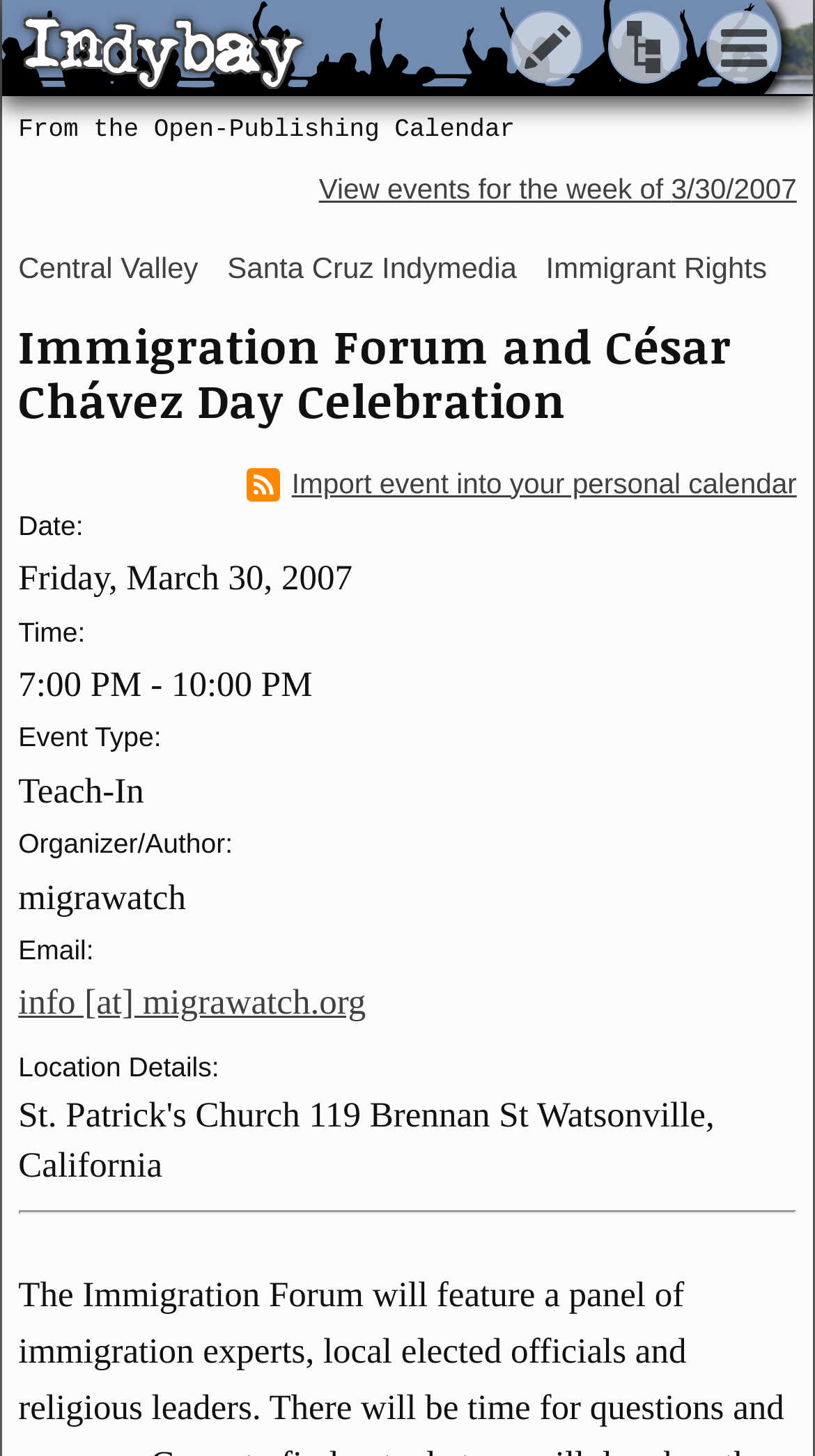What is the date of the event?
Please answer the question with a detailed and comprehensive explanation.

I found the answer by looking at the 'Date:' section, which has a static text 'Friday, March 30, 2007'.